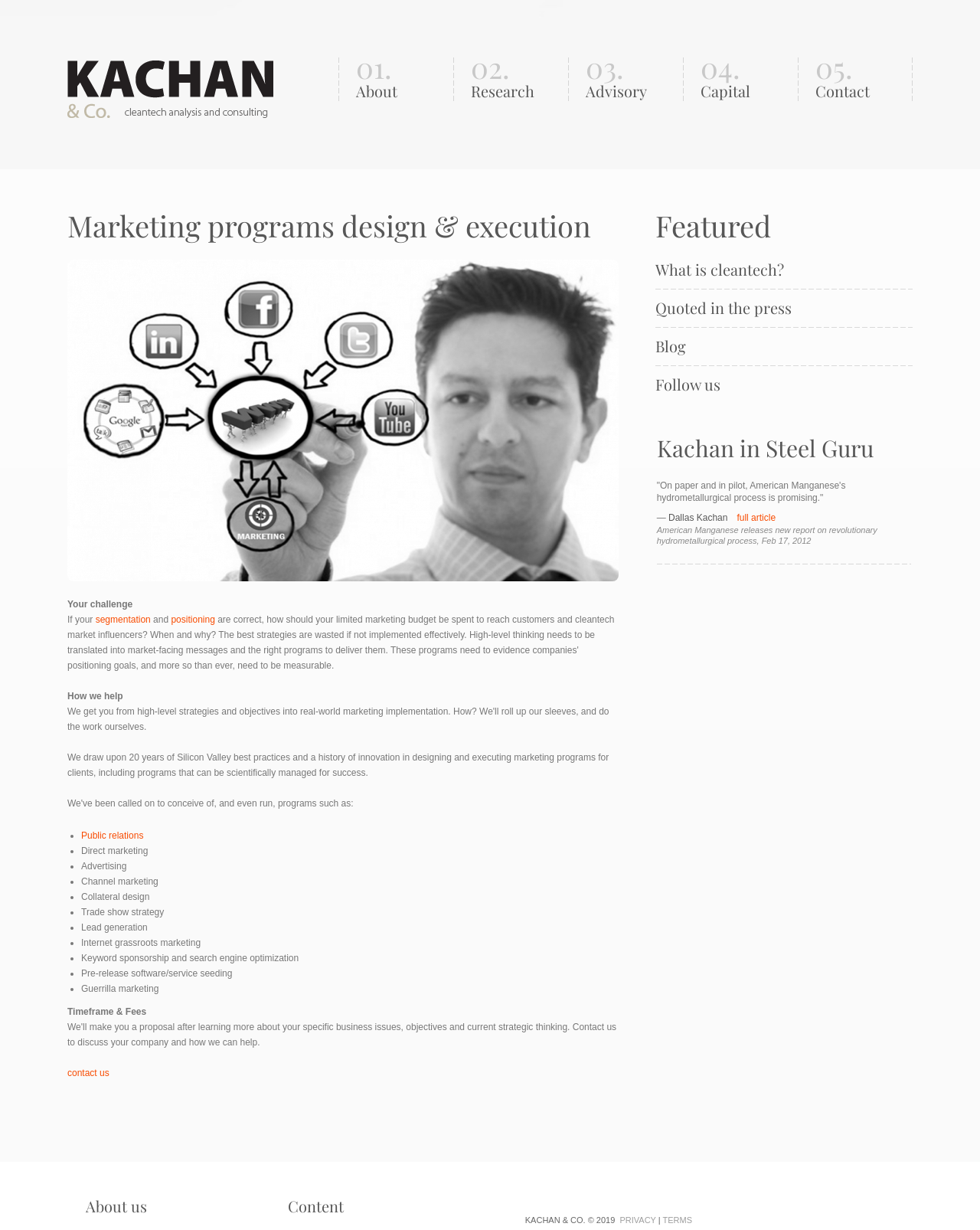Elaborate on the different components and information displayed on the webpage.

This webpage is about Kachan & Co., a marketing program design and execution company. At the top, there is a navigation menu with five links: Home, About, Research, Advisory, and Contact. Below the navigation menu, there is a main section with a heading that reads "Marketing programs design & execution". 

In the main section, there is an article that discusses the challenges of investing a limited marketing budget effectively. The article explains how Kachan & Co. can help with this challenge by drawing upon 20 years of Silicon Valley best practices and a history of innovation in designing and executing marketing programs. 

The article lists various marketing services offered by Kachan & Co., including public relations, direct marketing, advertising, channel marketing, collateral design, trade show strategy, lead generation, internet grassroots marketing, keyword sponsorship, and search engine optimization. 

On the right side of the page, there is a complementary section with a heading that reads "Featured". This section contains four links: "What is cleantech?", "Quoted in the press", "Blog", and "Follow us". Below these links, there is an article that features a quote from Dallas Kachan, the founder of Kachan & Co., about American Manganese's hydrometallurgical process. 

At the bottom of the page, there is a footer section with the company name "KACHAN & CO.", a copyright notice, and links to "PRIVACY" and "TERMS" policies.